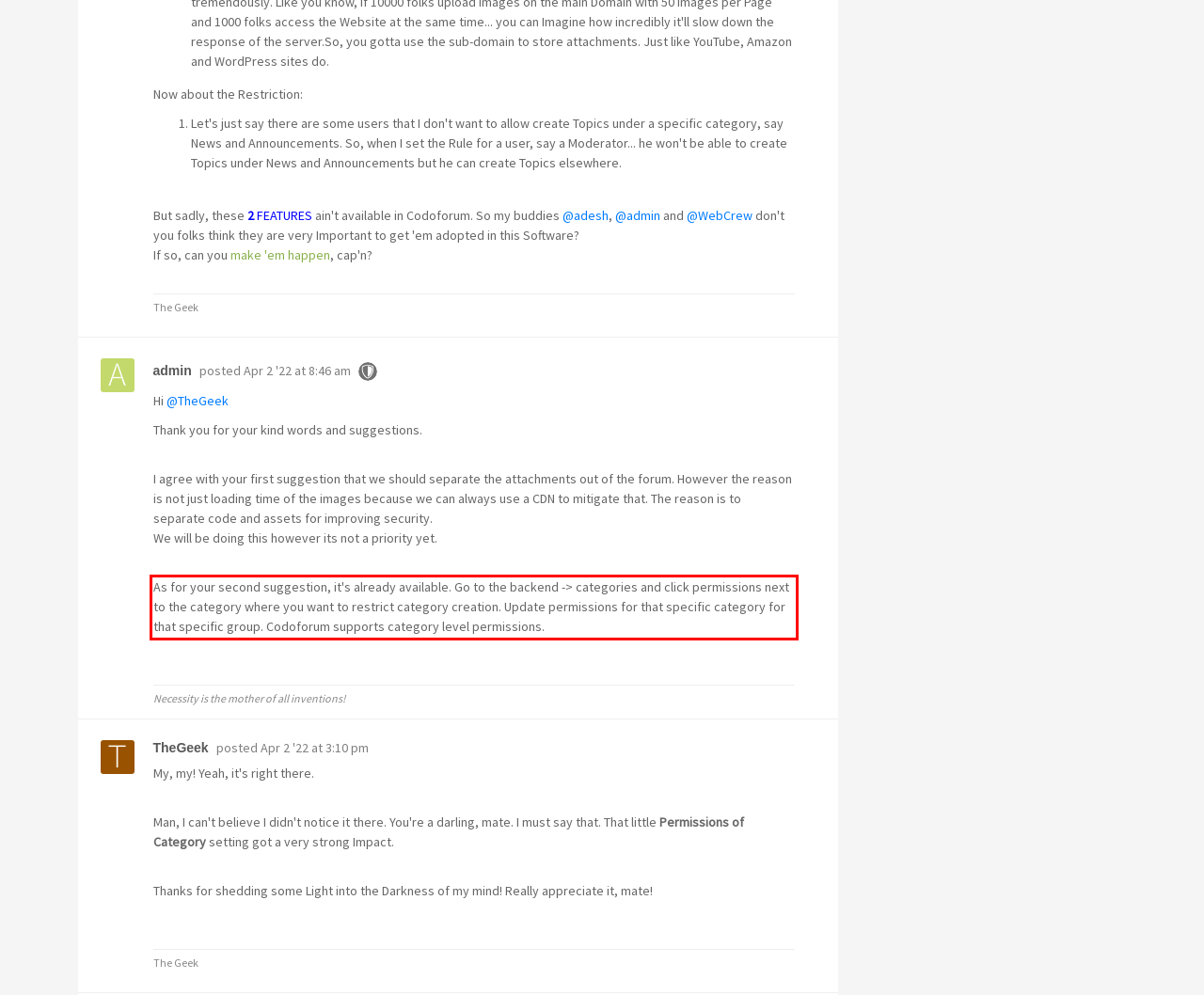Using the provided screenshot of a webpage, recognize the text inside the red rectangle bounding box by performing OCR.

As for your second suggestion, it's already available. Go to the backend -> categories and click permissions next to the category where you want to restrict category creation. Update permissions for that specific category for that specific group. Codoforum supports category level permissions.